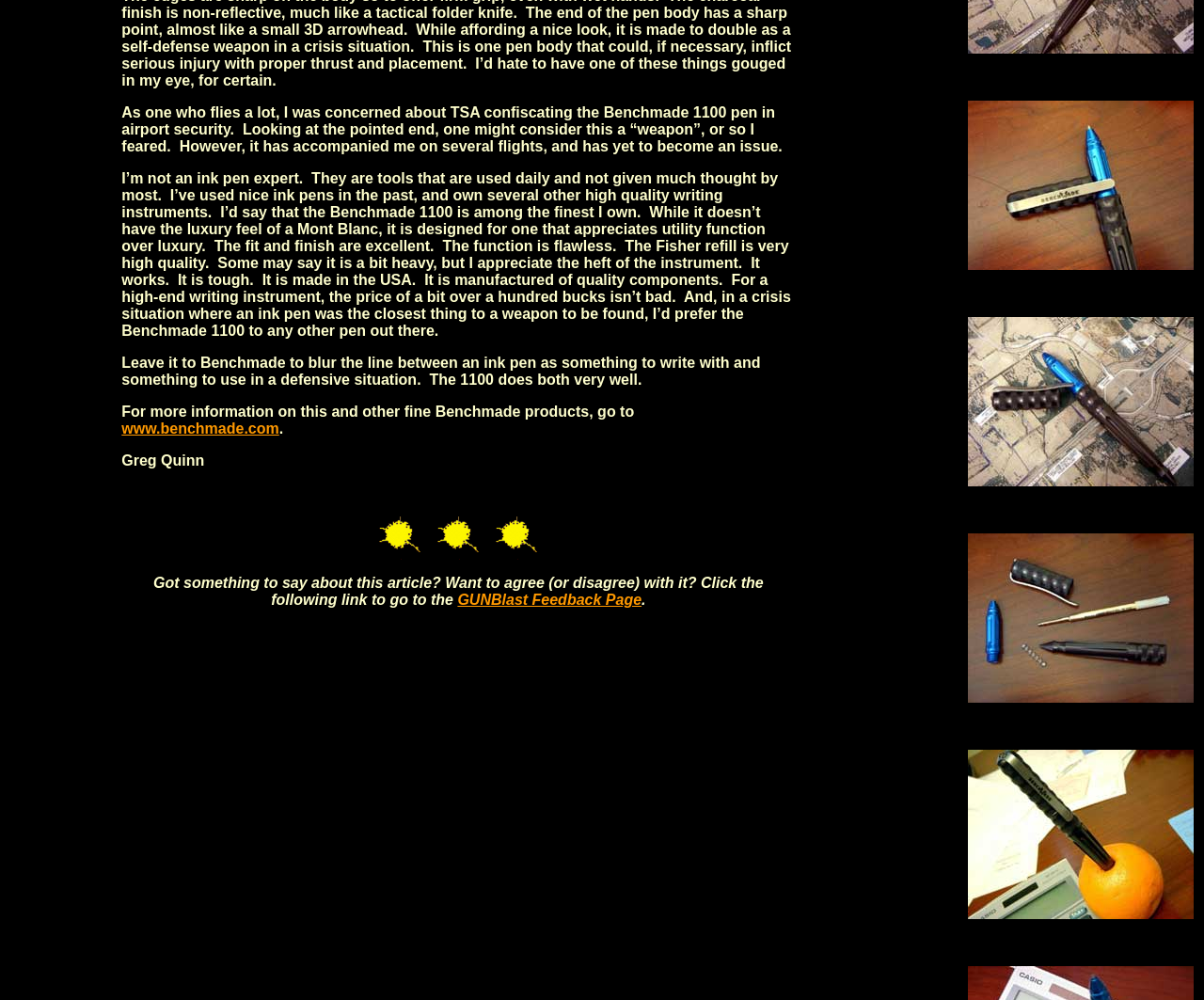Based on the description "www.benchmade.com", find the bounding box of the specified UI element.

[0.101, 0.42, 0.232, 0.436]